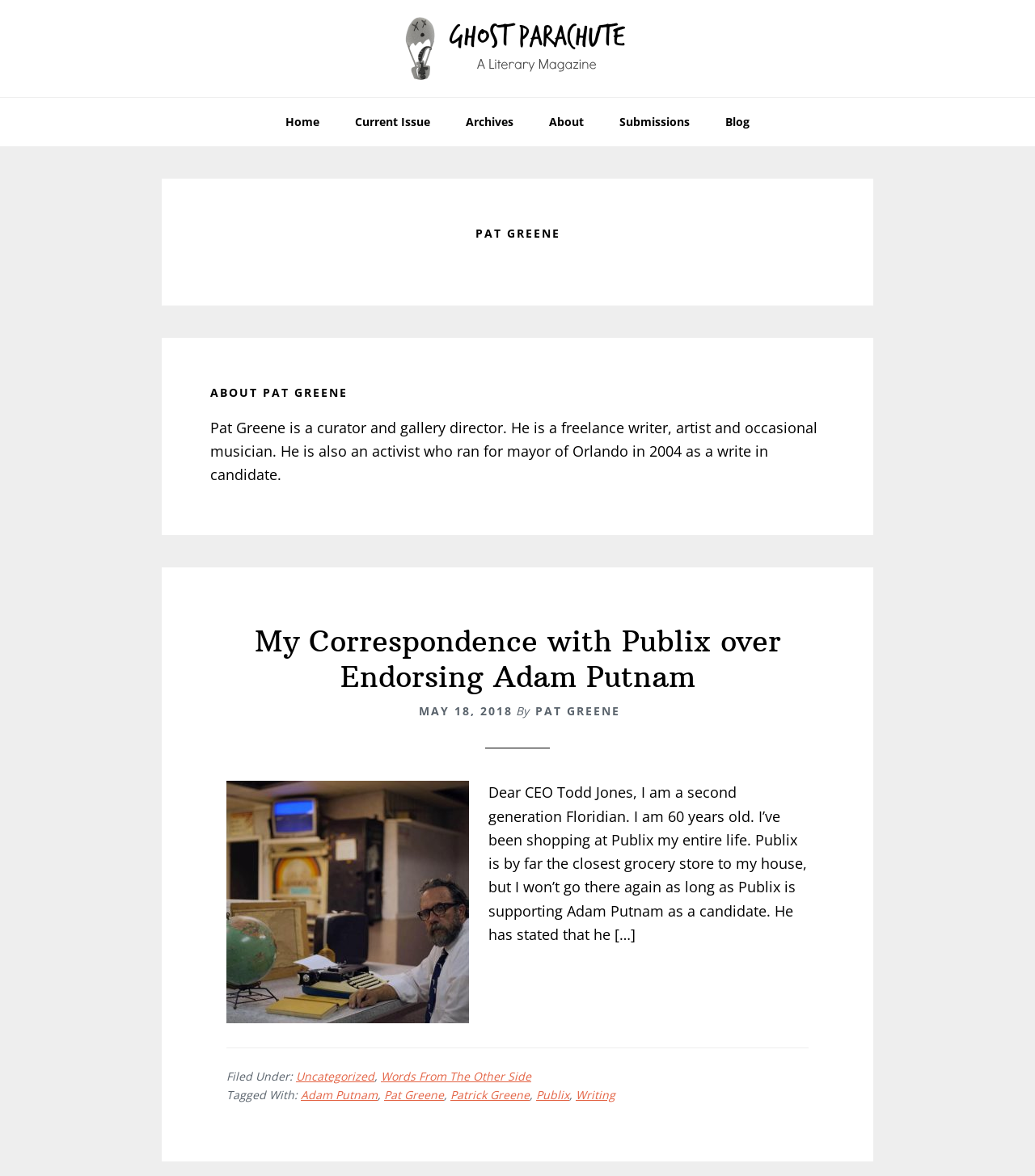Provide the bounding box coordinates of the section that needs to be clicked to accomplish the following instruction: "visit blog."

[0.685, 0.083, 0.74, 0.124]